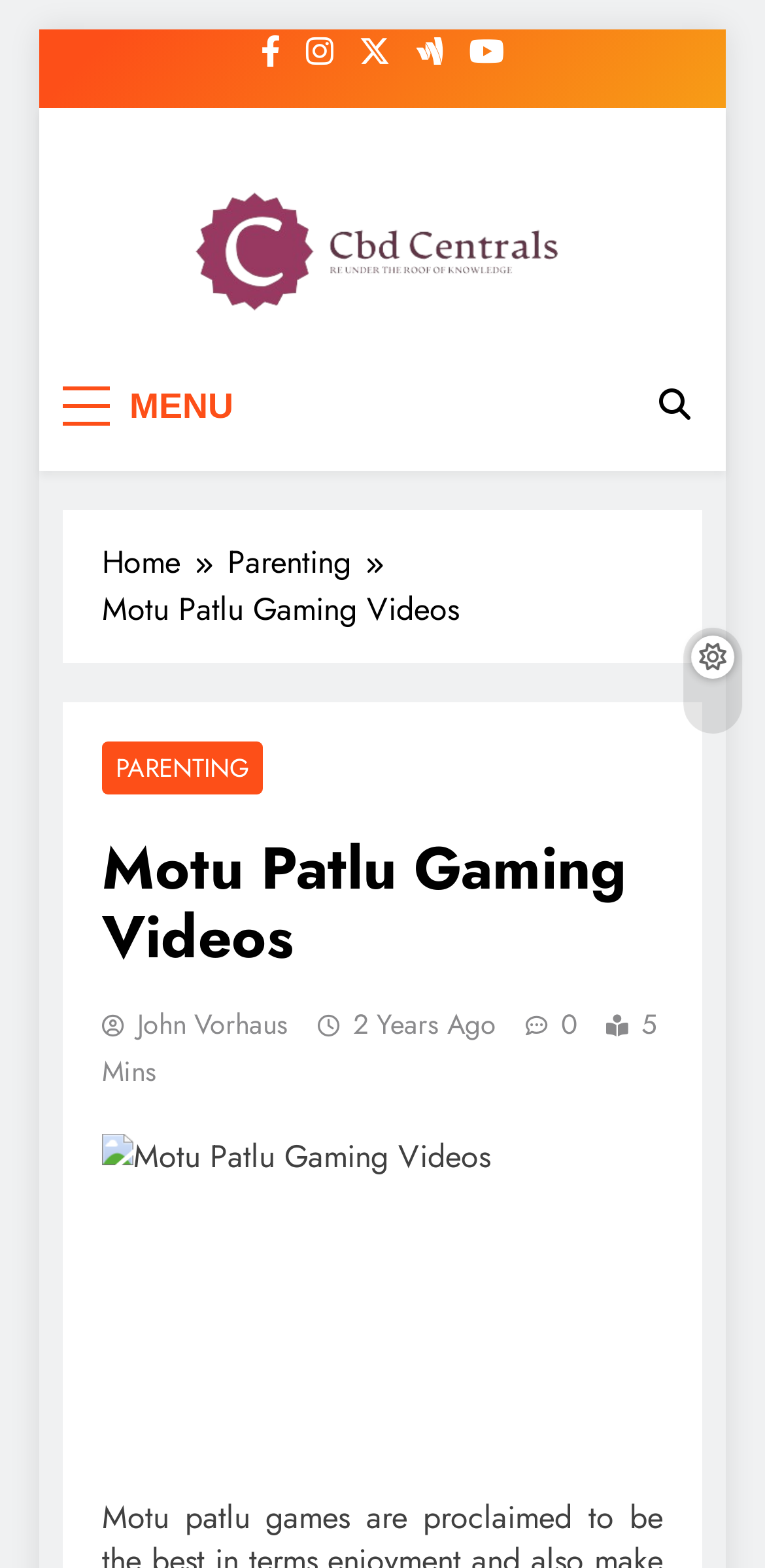Identify the bounding box coordinates necessary to click and complete the given instruction: "Go to Home page".

[0.133, 0.344, 0.297, 0.374]